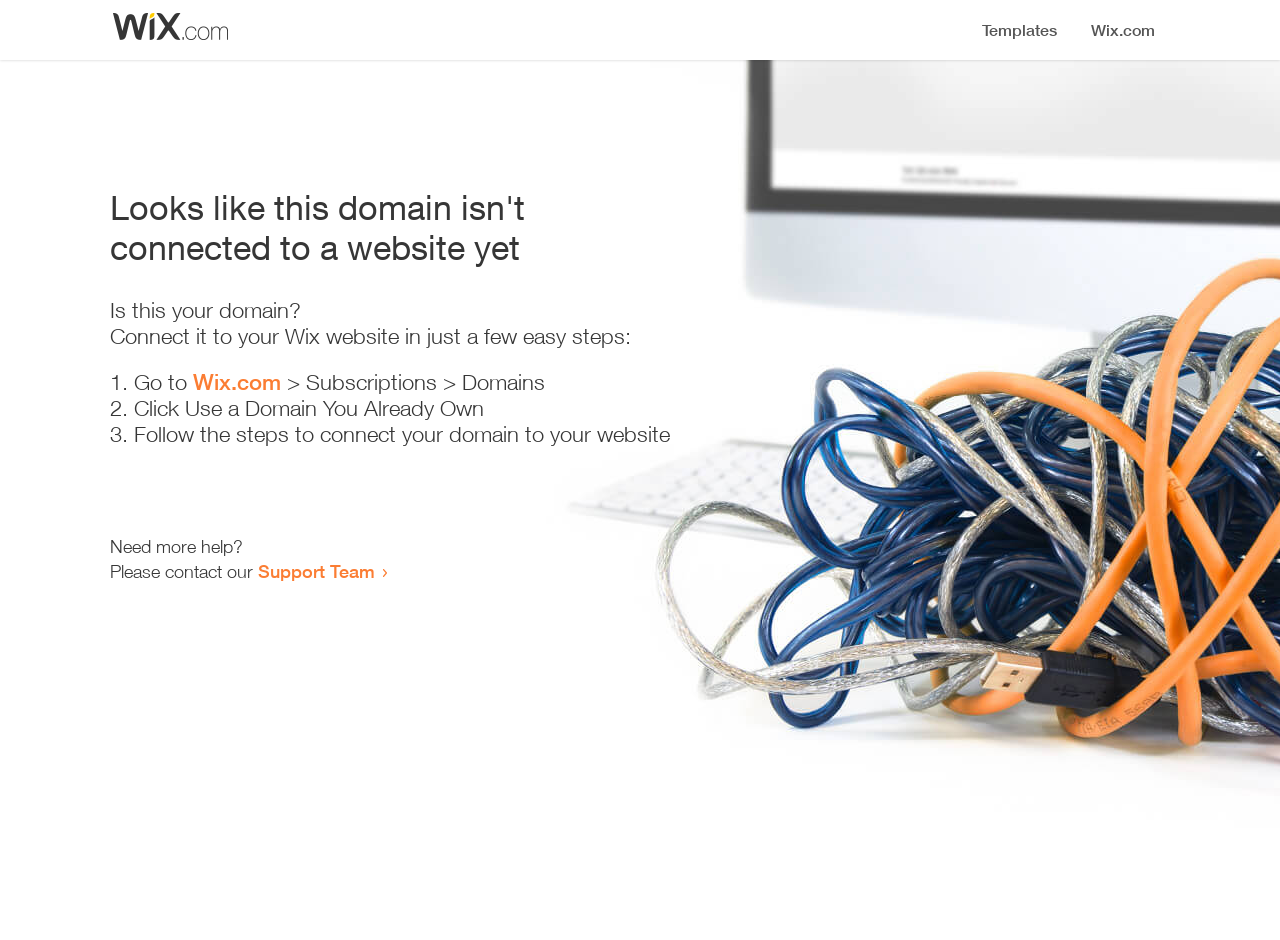Where should the user go to start the connection process?
Provide an in-depth and detailed explanation in response to the question.

According to the instructions, the user needs to go to Wix.com, specifically to the 'Subscriptions > Domains' section, to start the process of connecting the domain.